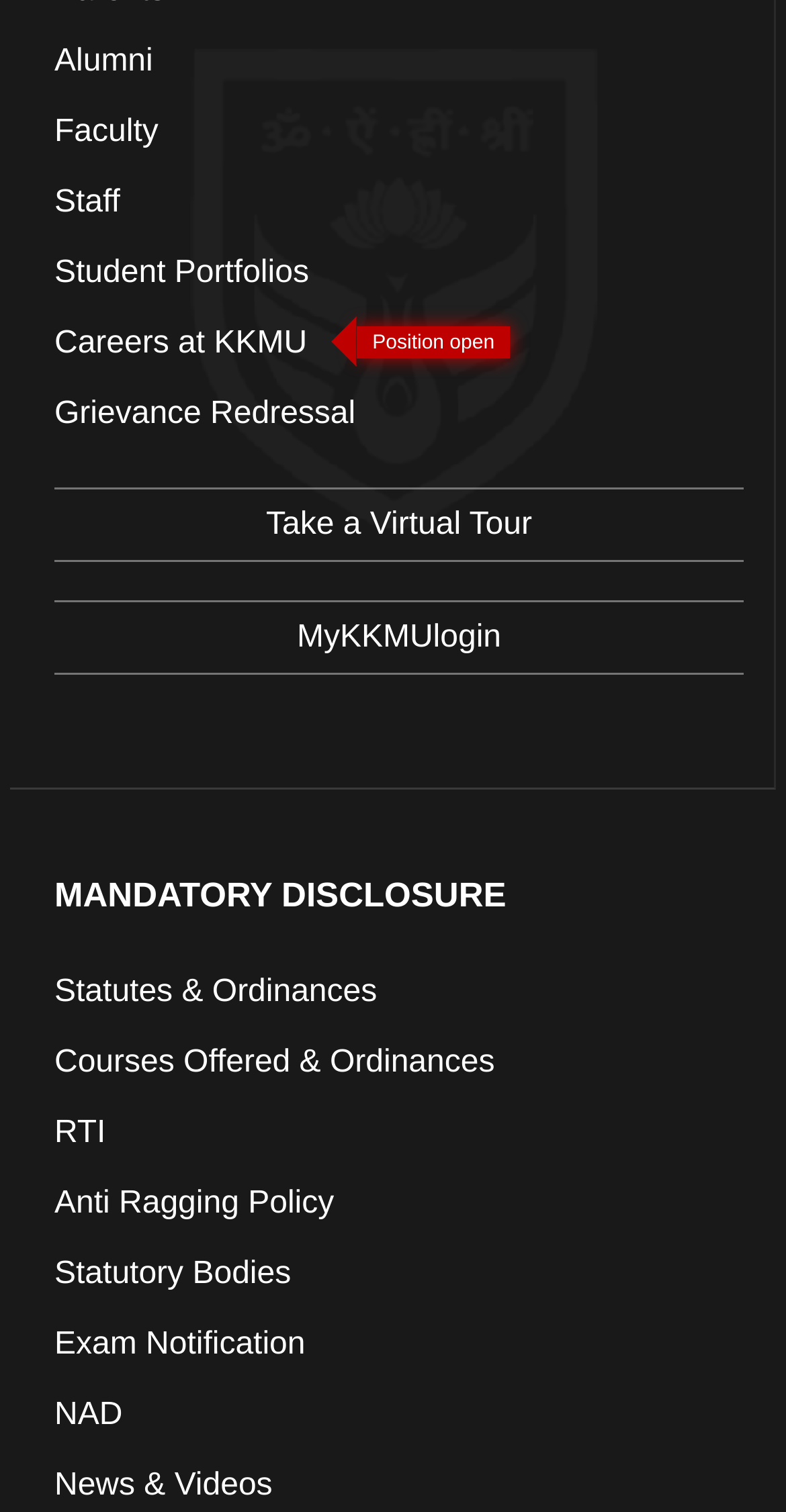What is the first link on the webpage?
Please provide a single word or phrase as your answer based on the screenshot.

Alumni